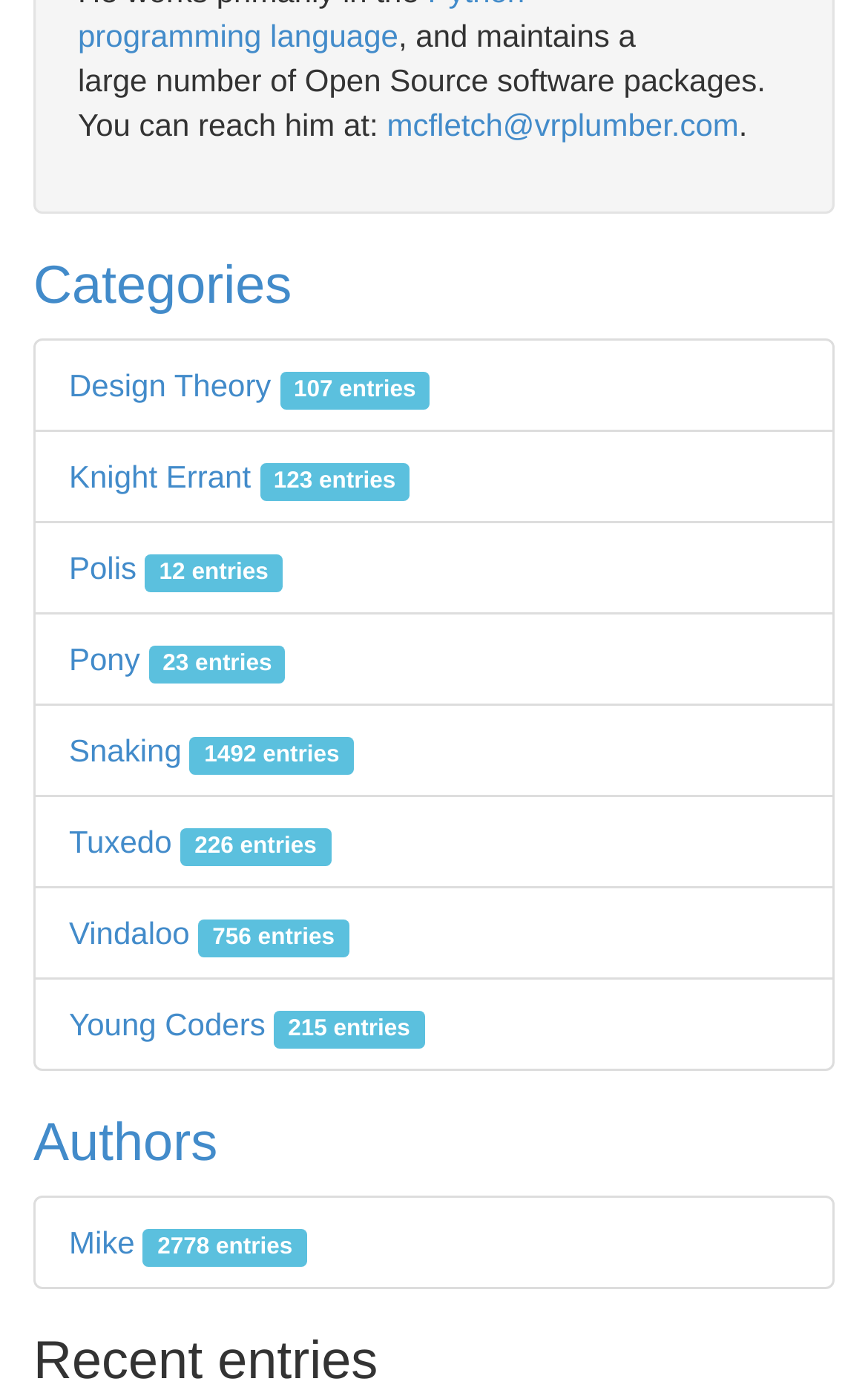Determine the bounding box coordinates of the clickable region to follow the instruction: "visit mike's page".

[0.079, 0.88, 0.353, 0.905]